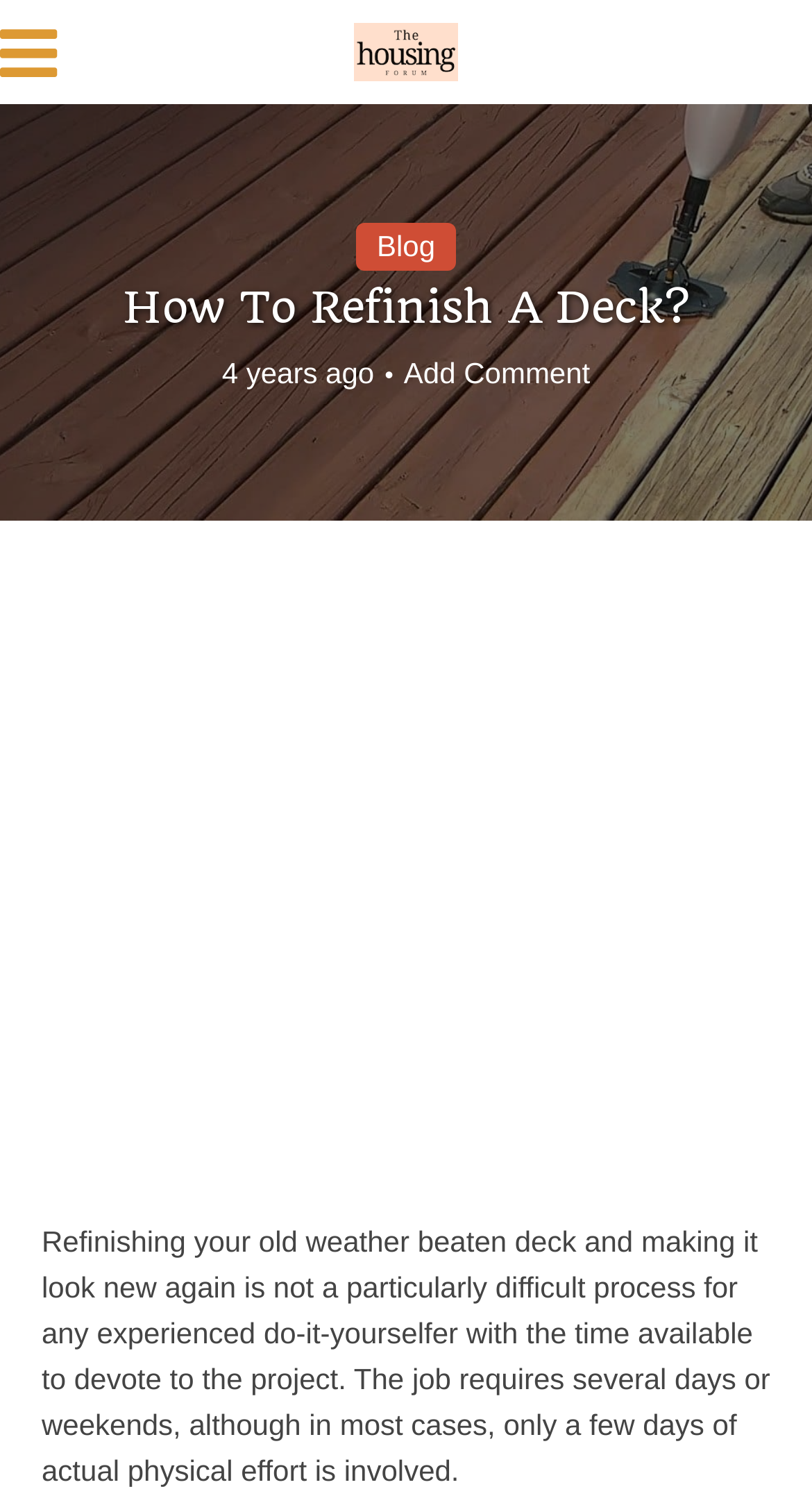What is the name of the website?
Give a detailed and exhaustive answer to the question.

I determined the answer by looking at the link element with the text 'The Housing Forum' and an image with the same text, which suggests that it is the name of the website.